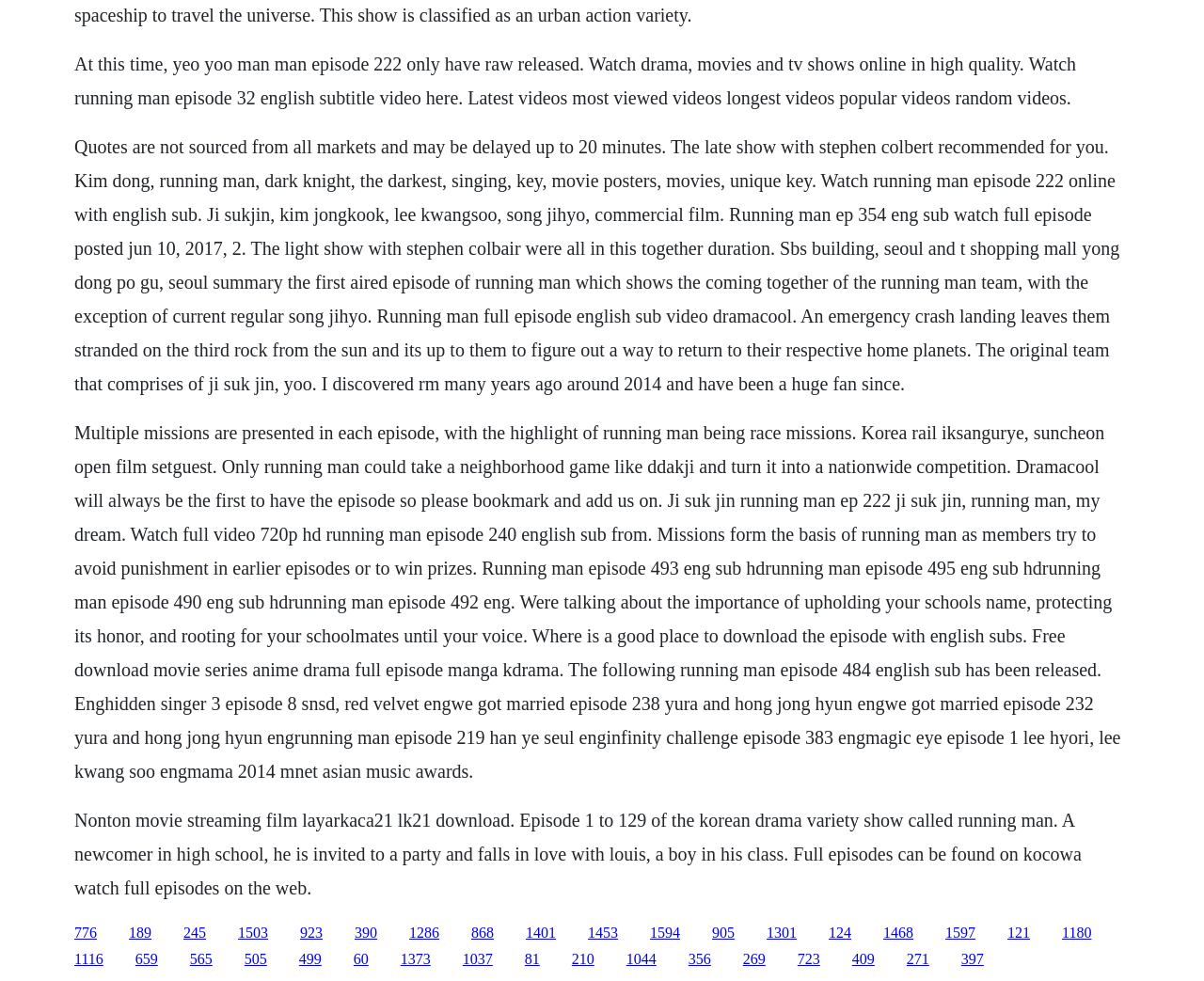Find the bounding box coordinates of the element you need to click on to perform this action: 'Click the link 776'. The coordinates should be represented by four float values between 0 and 1, in the format [left, top, right, bottom].

[0.062, 0.942, 0.08, 0.958]